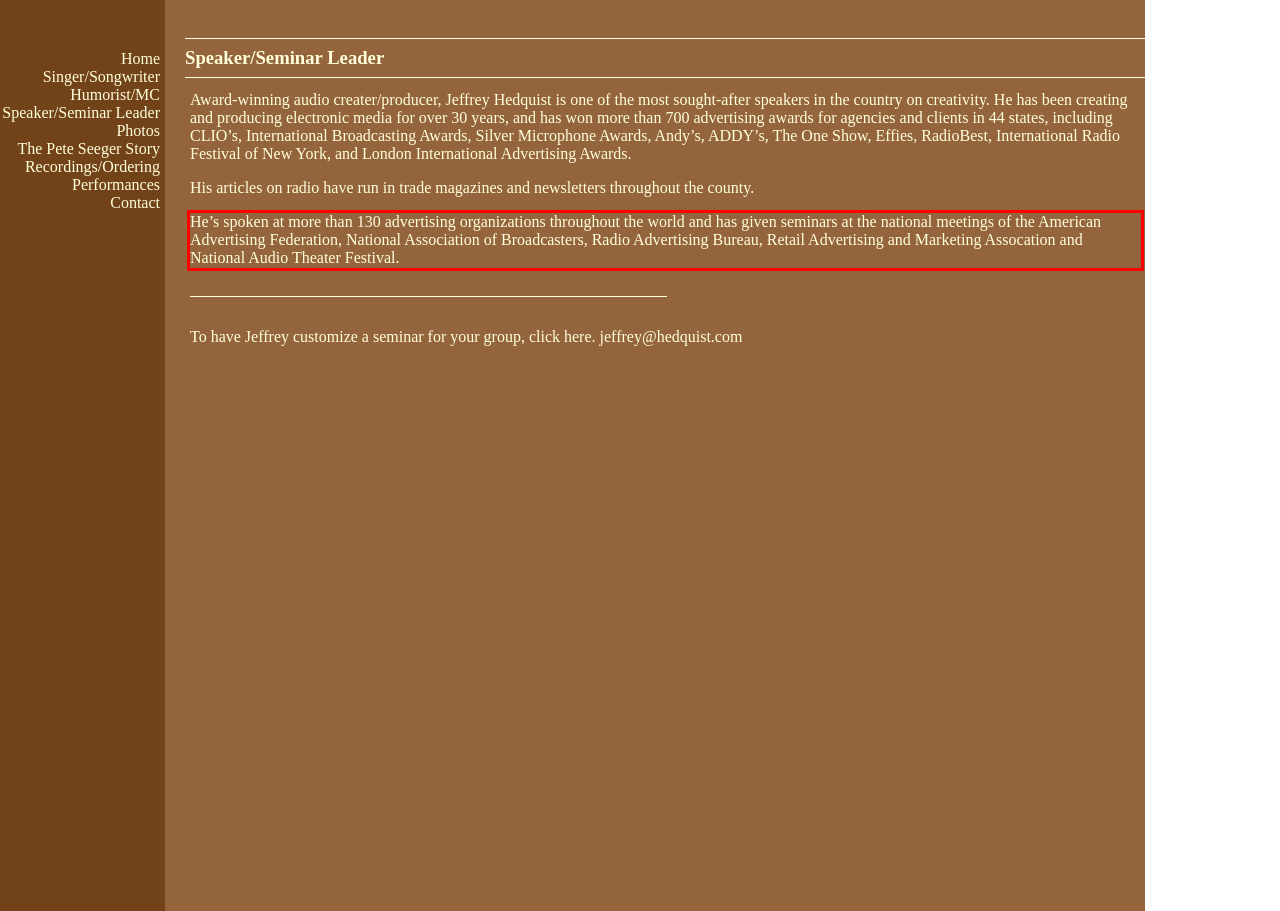You are given a screenshot with a red rectangle. Identify and extract the text within this red bounding box using OCR.

He’s spoken at more than 130 advertising organizations throughout the world and has given seminars at the national meetings of the American Advertising Federation, National Association of Broadcasters, Radio Advertising Bureau, Retail Advertising and Marketing Assocation and National Audio Theater Festival.